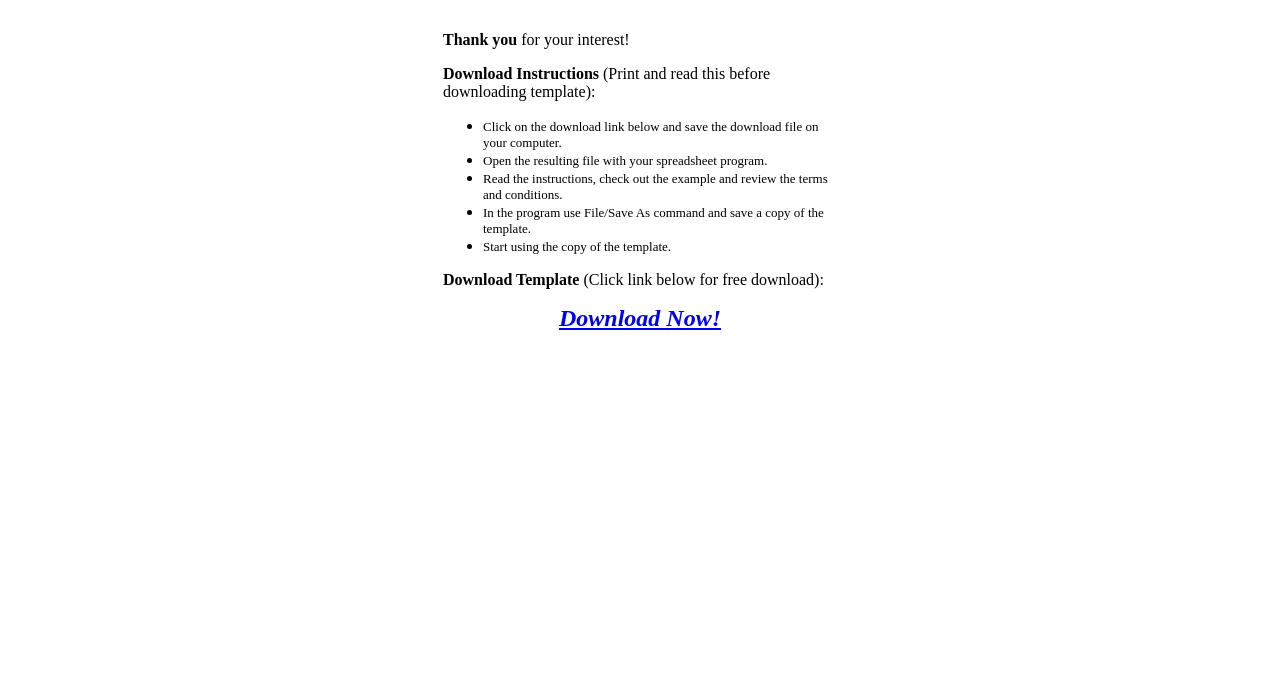Based on the element description Download Now!, identify the bounding box of the UI element in the given webpage screenshot. The coordinates should be in the format (top-left x, top-left y, bottom-right x, bottom-right y) and must be between 0 and 1.

[0.437, 0.446, 0.563, 0.484]